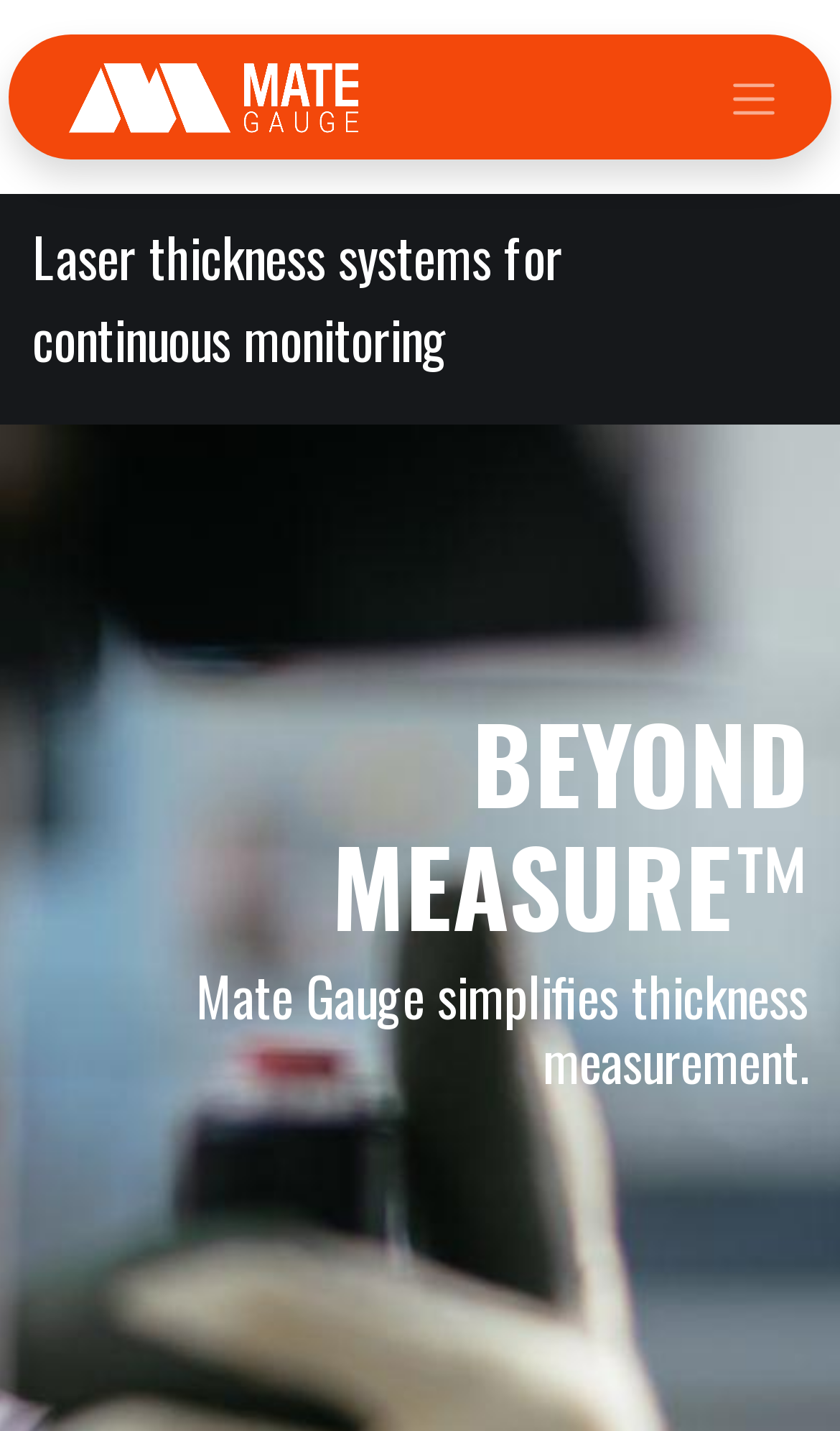Respond to the question below with a single word or phrase: What is the purpose of the button?

Toggle navigation